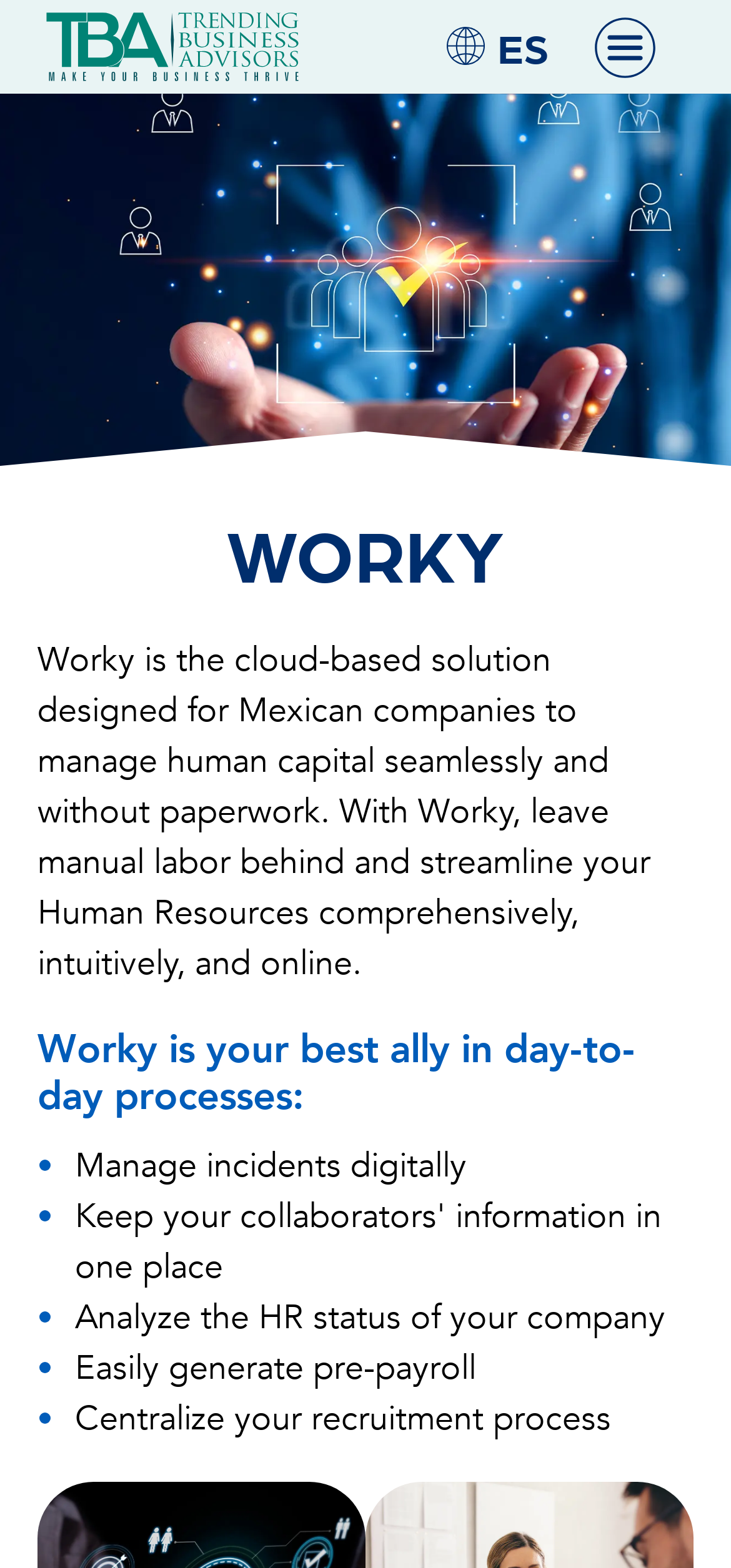Generate an in-depth caption that captures all aspects of the webpage.

The webpage is about Worky, a cloud-based solution for Mexican companies to manage human capital. At the top left, there is a logo of Trending Business Advisors, accompanied by a small image. On the top right, there is a language selection option with "ES" as the current selection, and a navigation menu that can be toggled open or closed.

Below the navigation menu, there is a large heading "WORKY" in the center of the page. Underneath the heading, there is a paragraph of text that describes Worky as a solution for managing human capital seamlessly and without paperwork.

Further down the page, there is another heading "Worky is your best ally in day-to-day processes:" followed by a list of bullet points. Each bullet point is marked with a "•" symbol and describes a specific feature of Worky, including managing incidents digitally, analyzing the HR status of a company, easily generating pre-payroll, and centralizing the recruitment process.